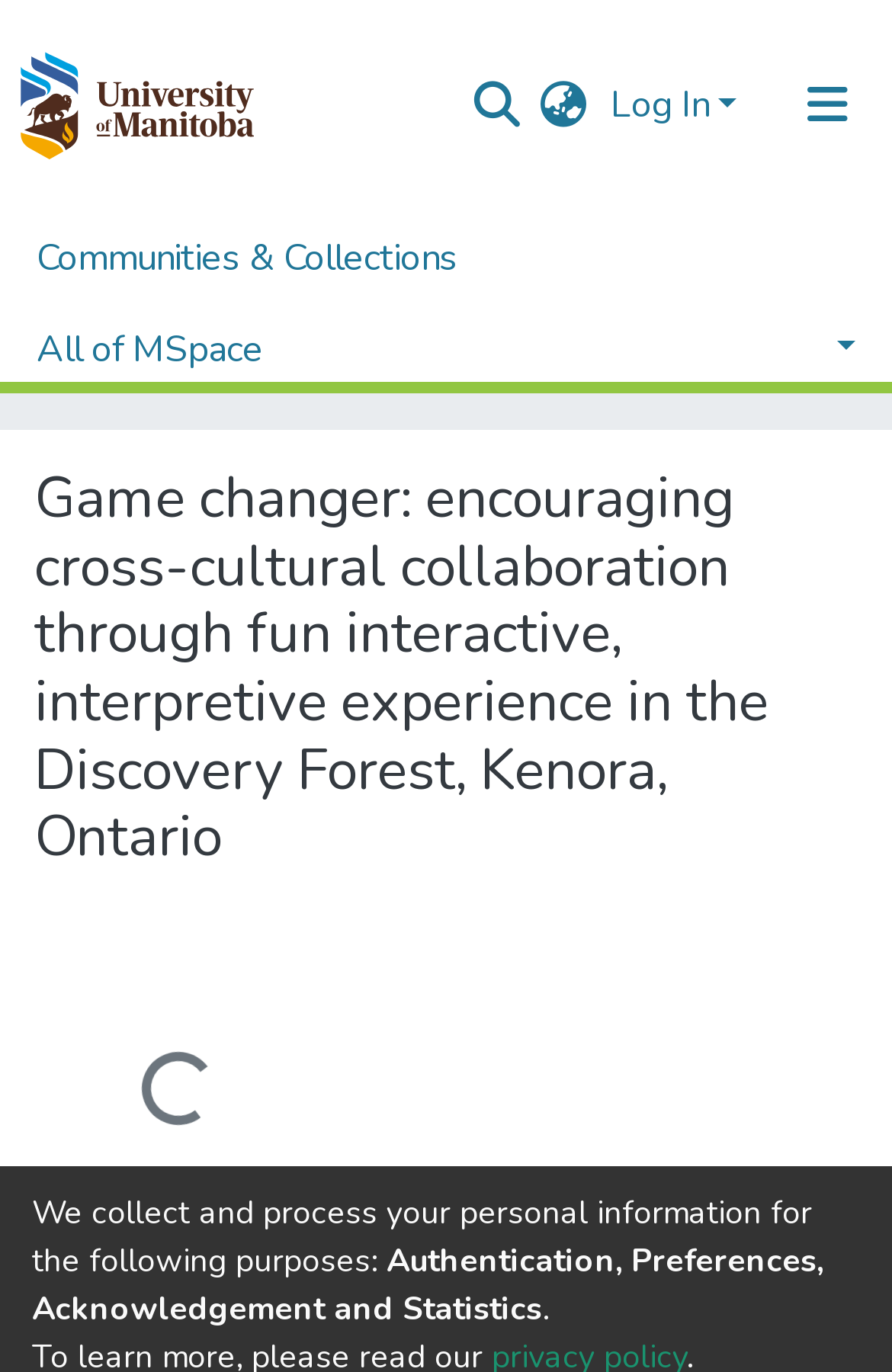Could you provide the bounding box coordinates for the portion of the screen to click to complete this instruction: "Click the repository logo"?

[0.021, 0.027, 0.285, 0.127]